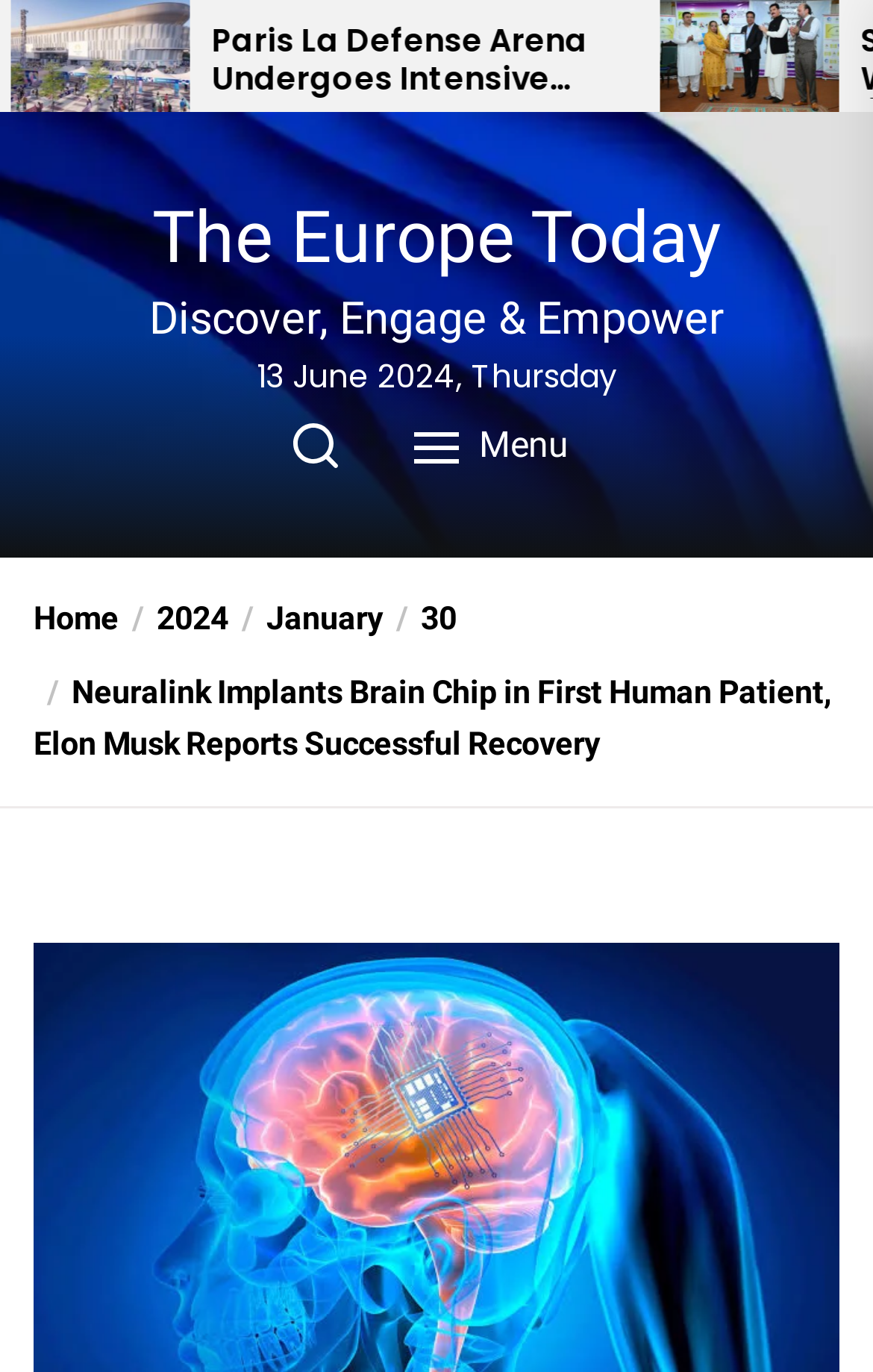Locate the UI element that matches the description The Europe Today in the webpage screenshot. Return the bounding box coordinates in the format (top-left x, top-left y, bottom-right x, bottom-right y), with values ranging from 0 to 1.

[0.174, 0.142, 0.826, 0.204]